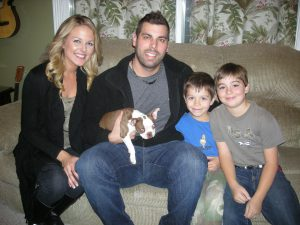What is the atmosphere of the home in the image?
Provide a well-explained and detailed answer to the question.

The caption describes the background of the image as featuring patterned curtains, which contributes to the cozy and inviting atmosphere of the home, suggesting a warm and welcoming environment.